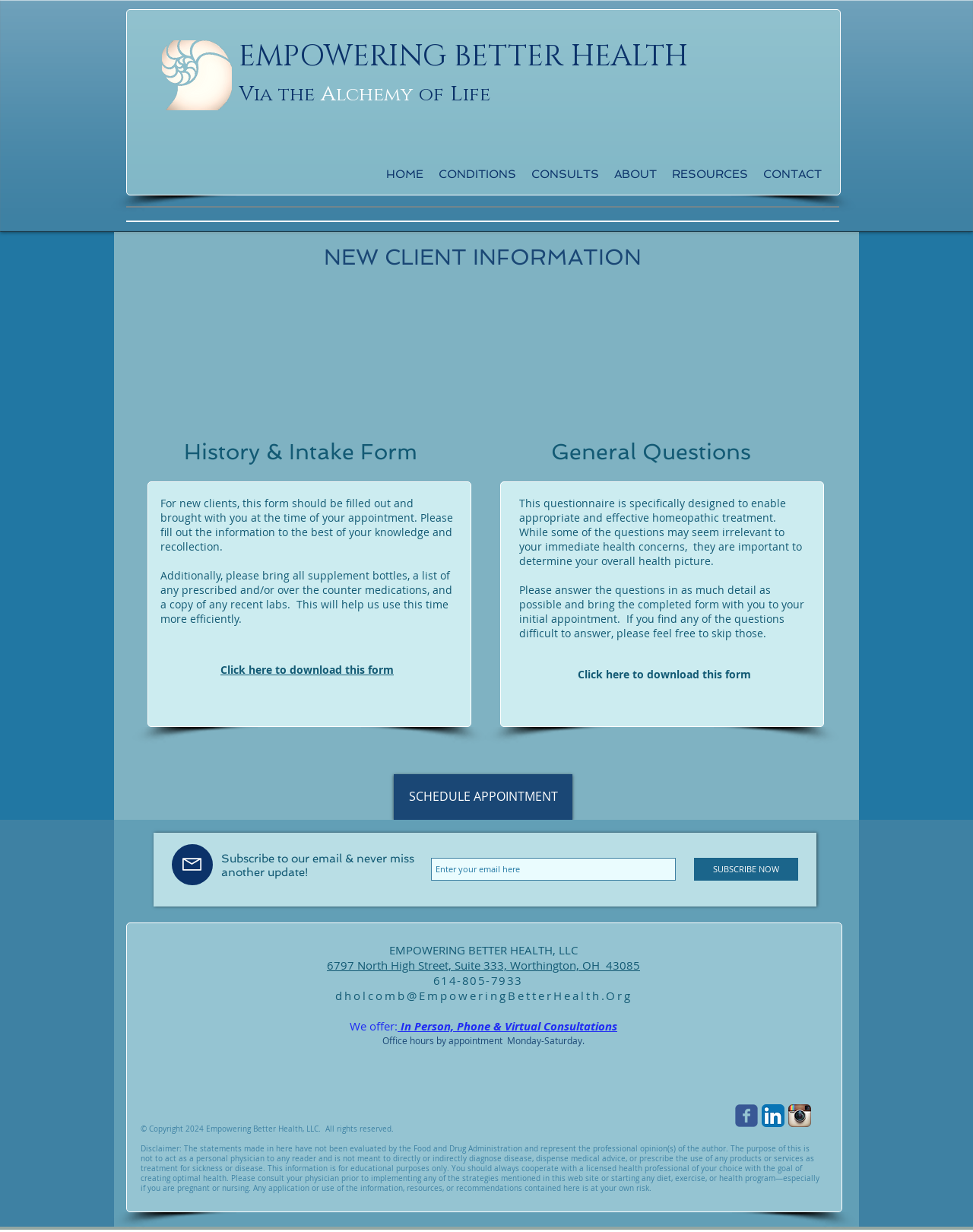What types of consultations are offered?
Craft a detailed and extensive response to the question.

I found the answer by reading the text in the footer section of the webpage, which lists the types of consultations offered by the organization.